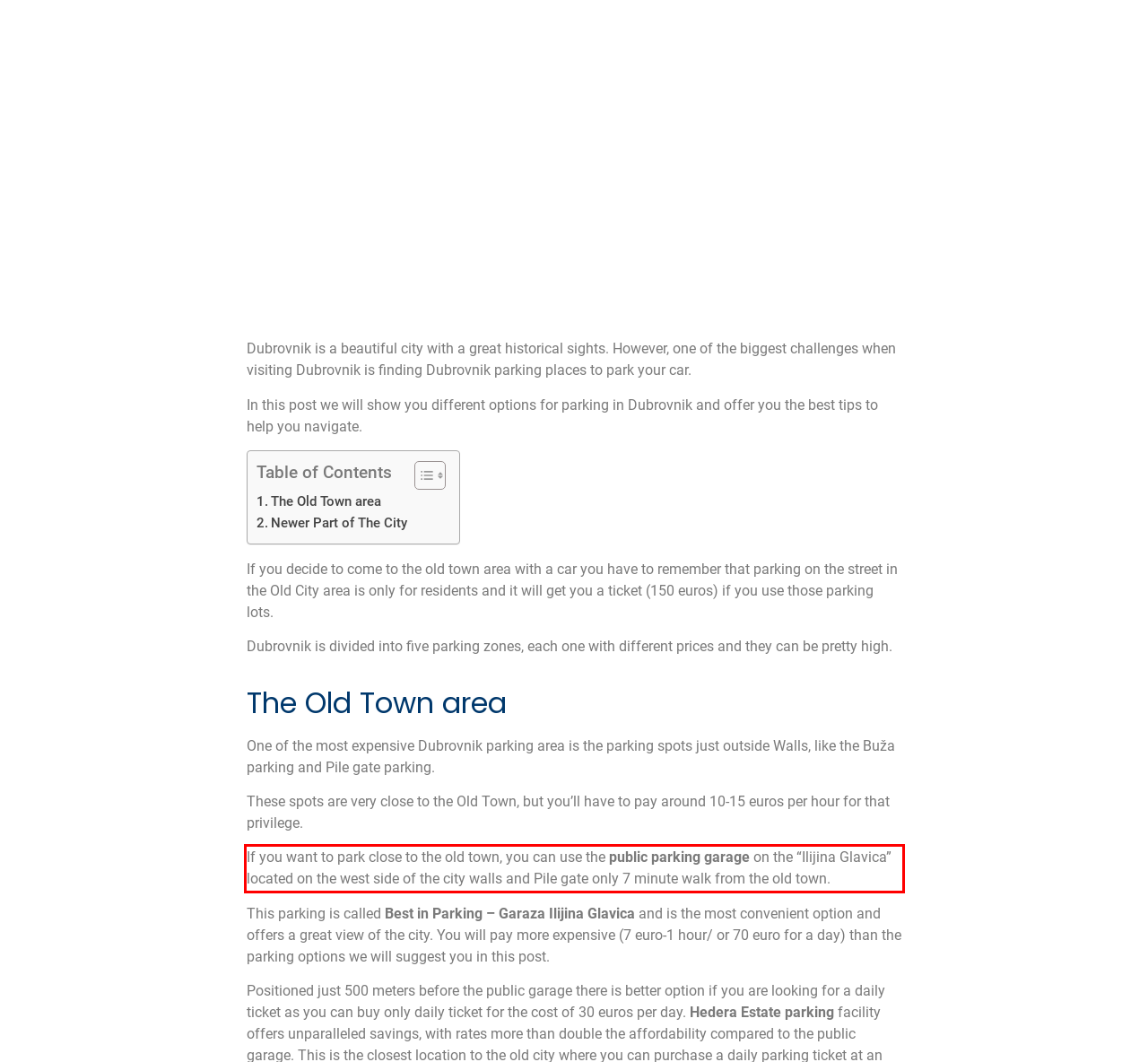Within the provided webpage screenshot, find the red rectangle bounding box and perform OCR to obtain the text content.

If you want to park close to the old town, you can use the public parking garage on the “Ilijina Glavica” located on the west side of the city walls and Pile gate only 7 minute walk from the old town.